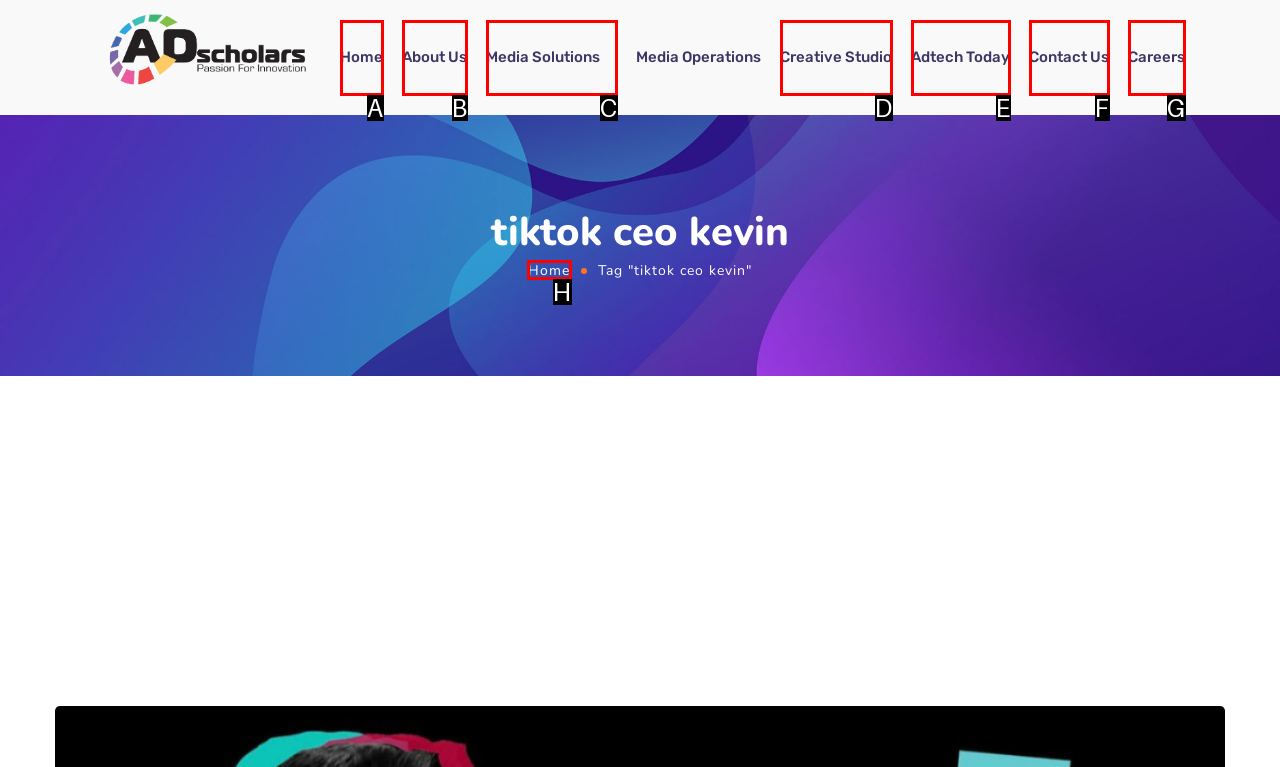From the choices given, find the HTML element that matches this description: Home. Answer with the letter of the selected option directly.

H